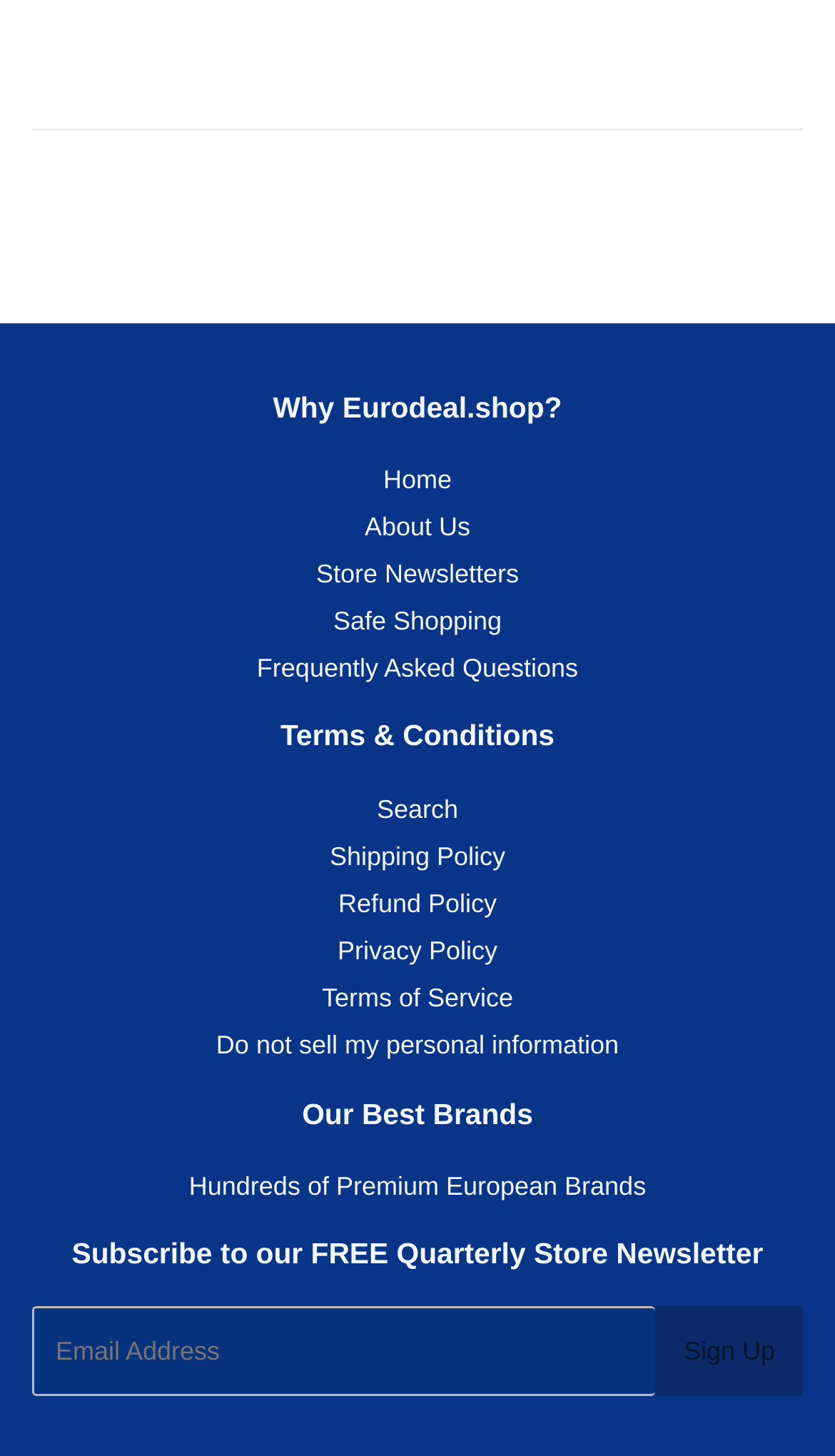What type of information can be found in the 'Terms & Conditions' section?
Please provide a detailed and thorough answer to the question.

The 'Terms & Conditions' section likely contains information about the website's policies, such as shipping, refund, and privacy policies, as indicated by the links to these policies below the 'Terms & Conditions' heading.